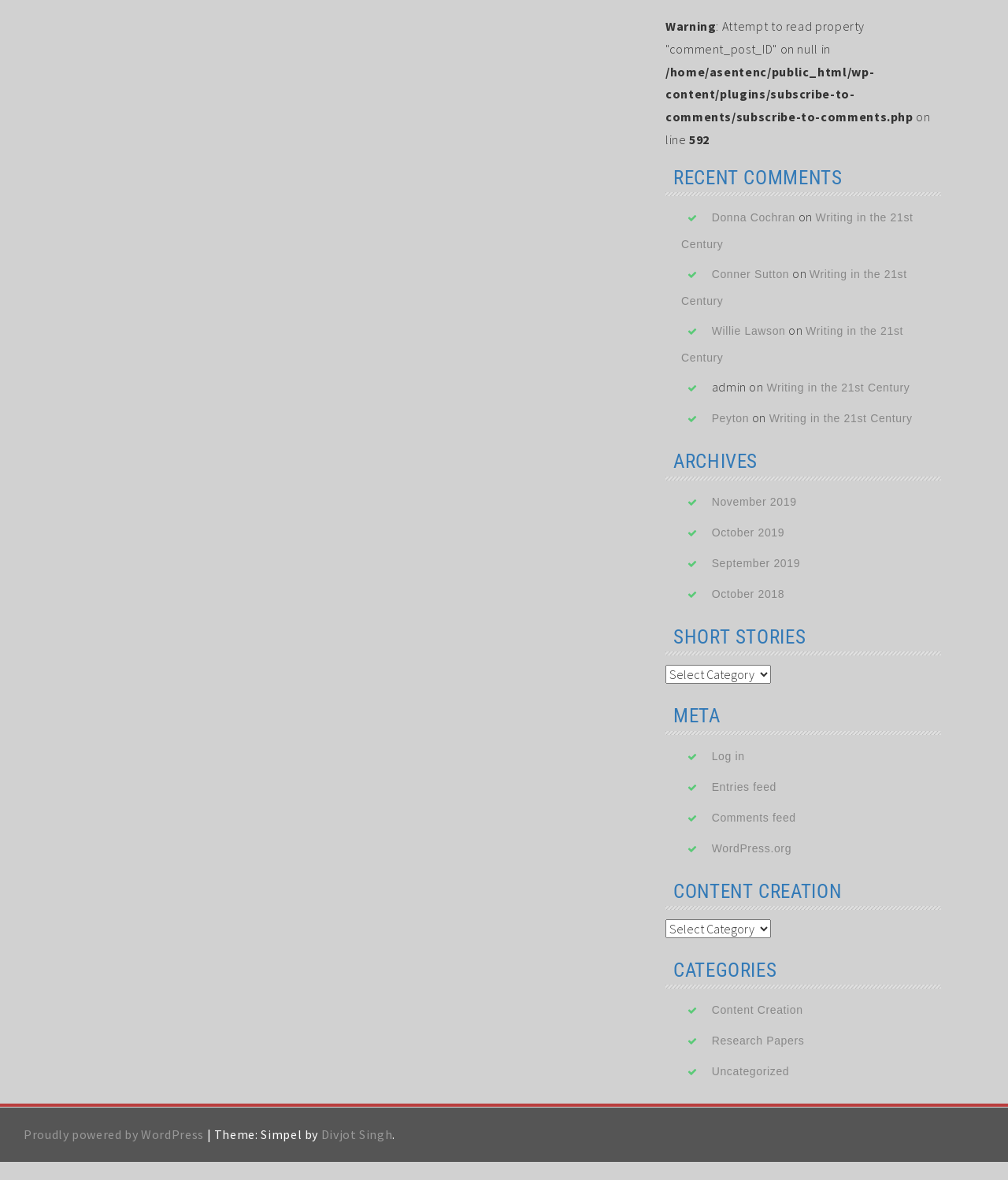How many links are there in the ARCHIVES section?
Using the image as a reference, answer the question with a short word or phrase.

4